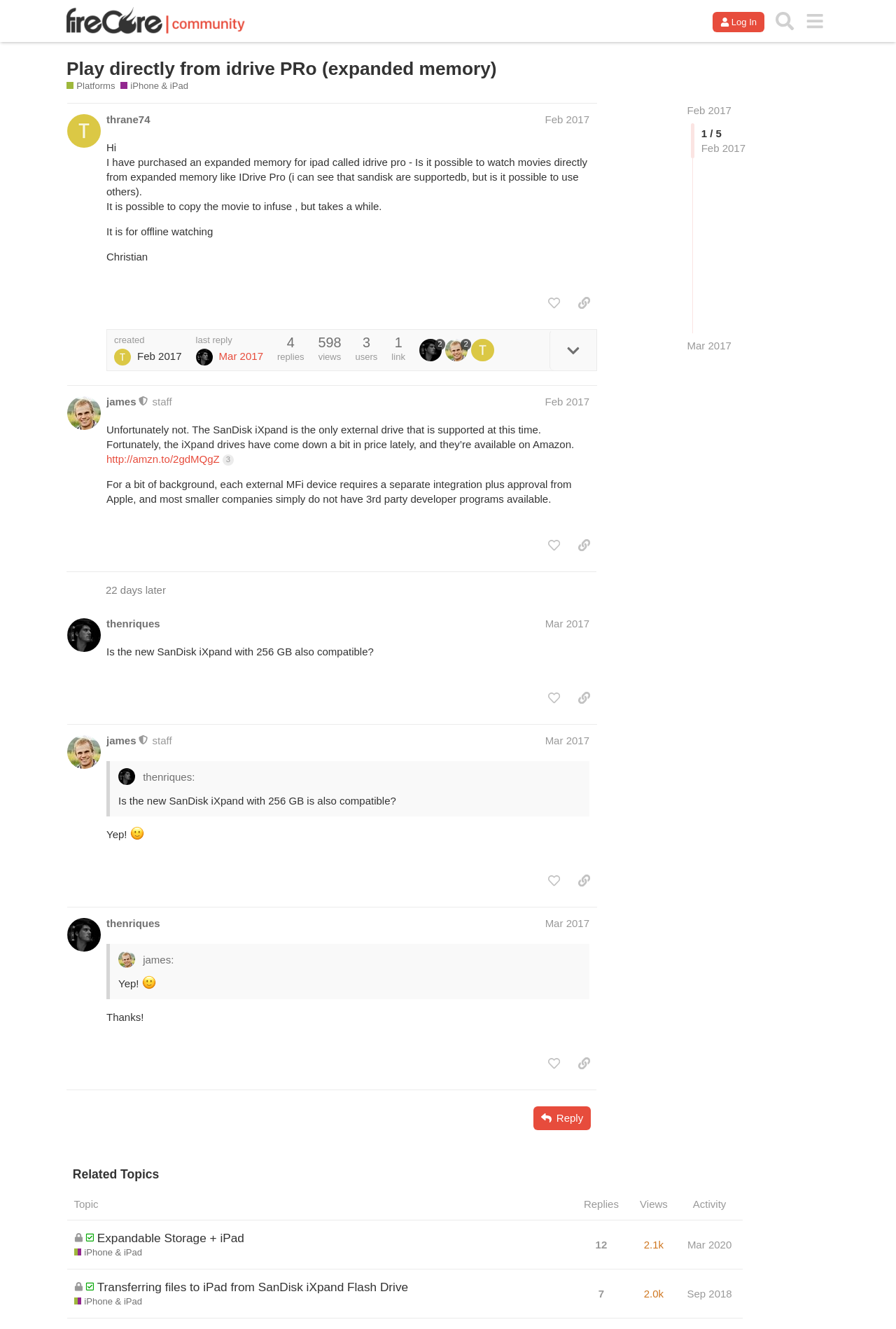Given the description: "Mar 2017", determine the bounding box coordinates of the UI element. The coordinates should be formatted as four float numbers between 0 and 1, [left, top, right, bottom].

[0.767, 0.255, 0.816, 0.266]